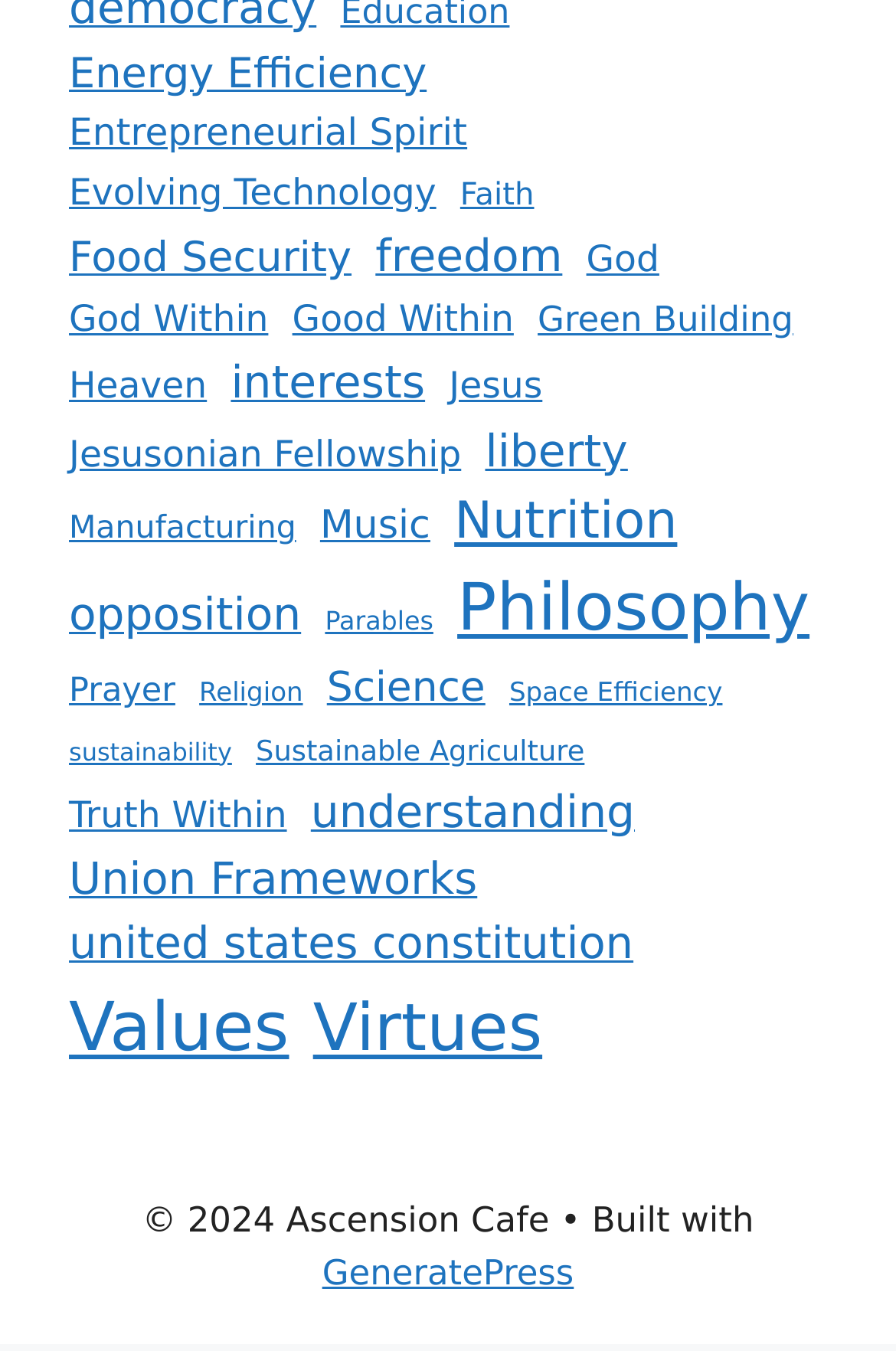Give a short answer using one word or phrase for the question:
What is the name of the website builder mentioned at the bottom of the webpage?

GeneratePress